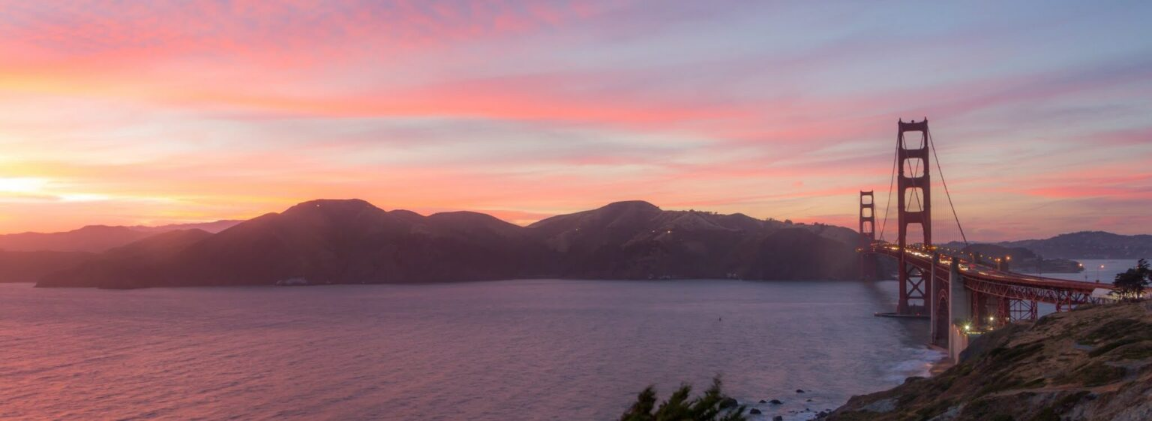Consider the image and give a detailed and elaborate answer to the question: 
What is reflected in the tranquil waters?

The caption states that the tranquil waters reflect the colorful sky, enhancing the serene atmosphere of the scene.